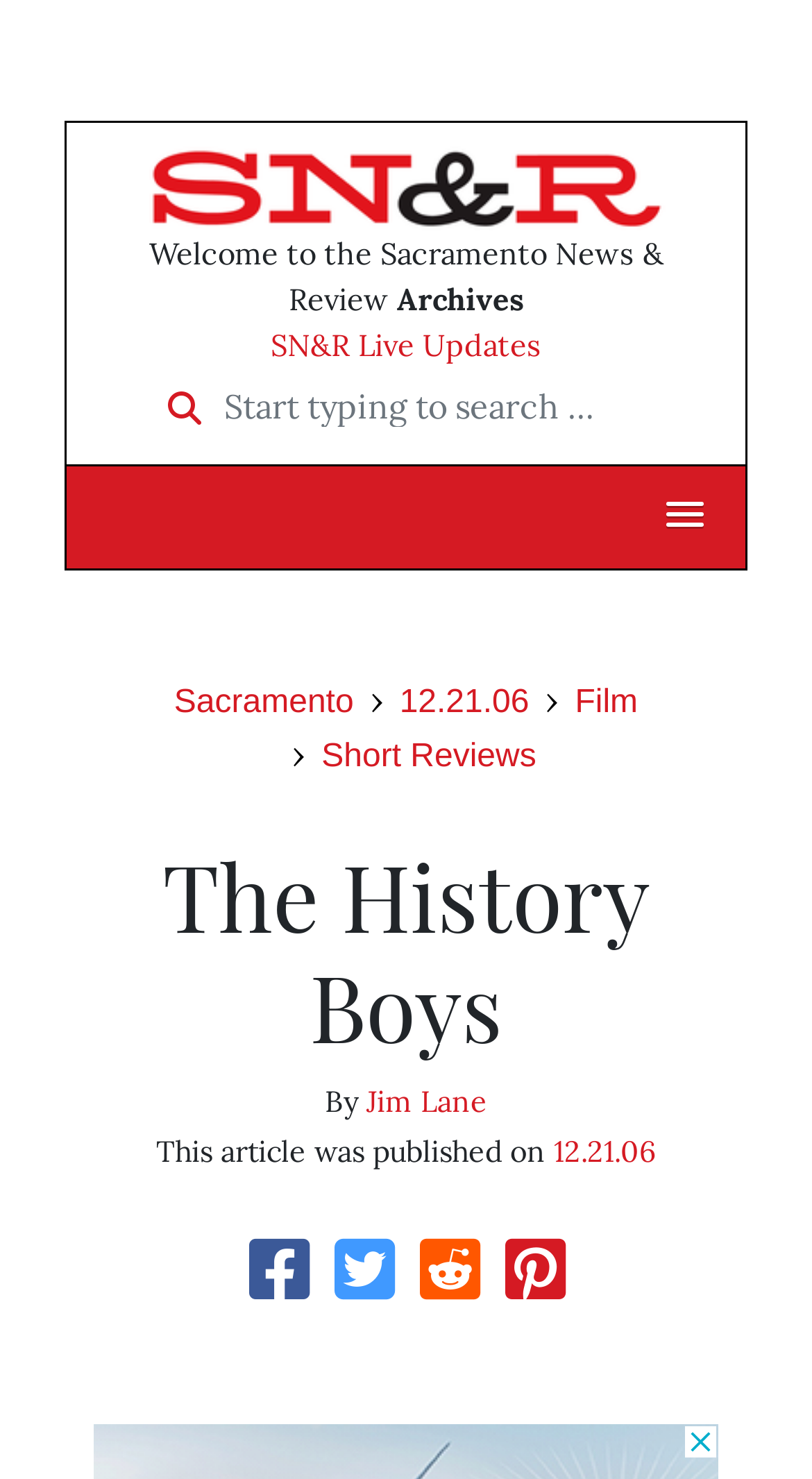Please locate the clickable area by providing the bounding box coordinates to follow this instruction: "View Sacramento news".

[0.214, 0.463, 0.436, 0.487]